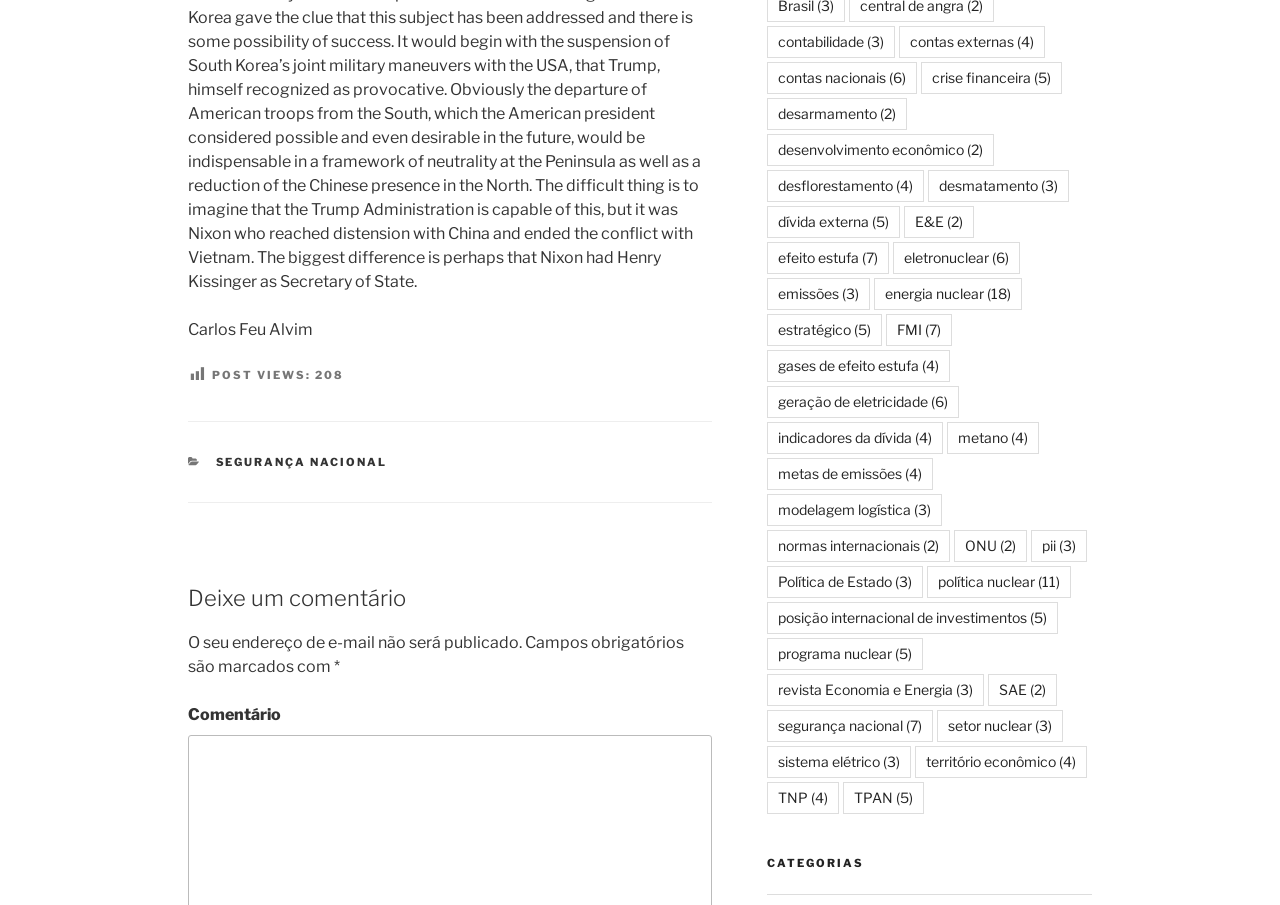Please provide a one-word or phrase answer to the question: 
What is the format of the category links?

Text with number in parentheses